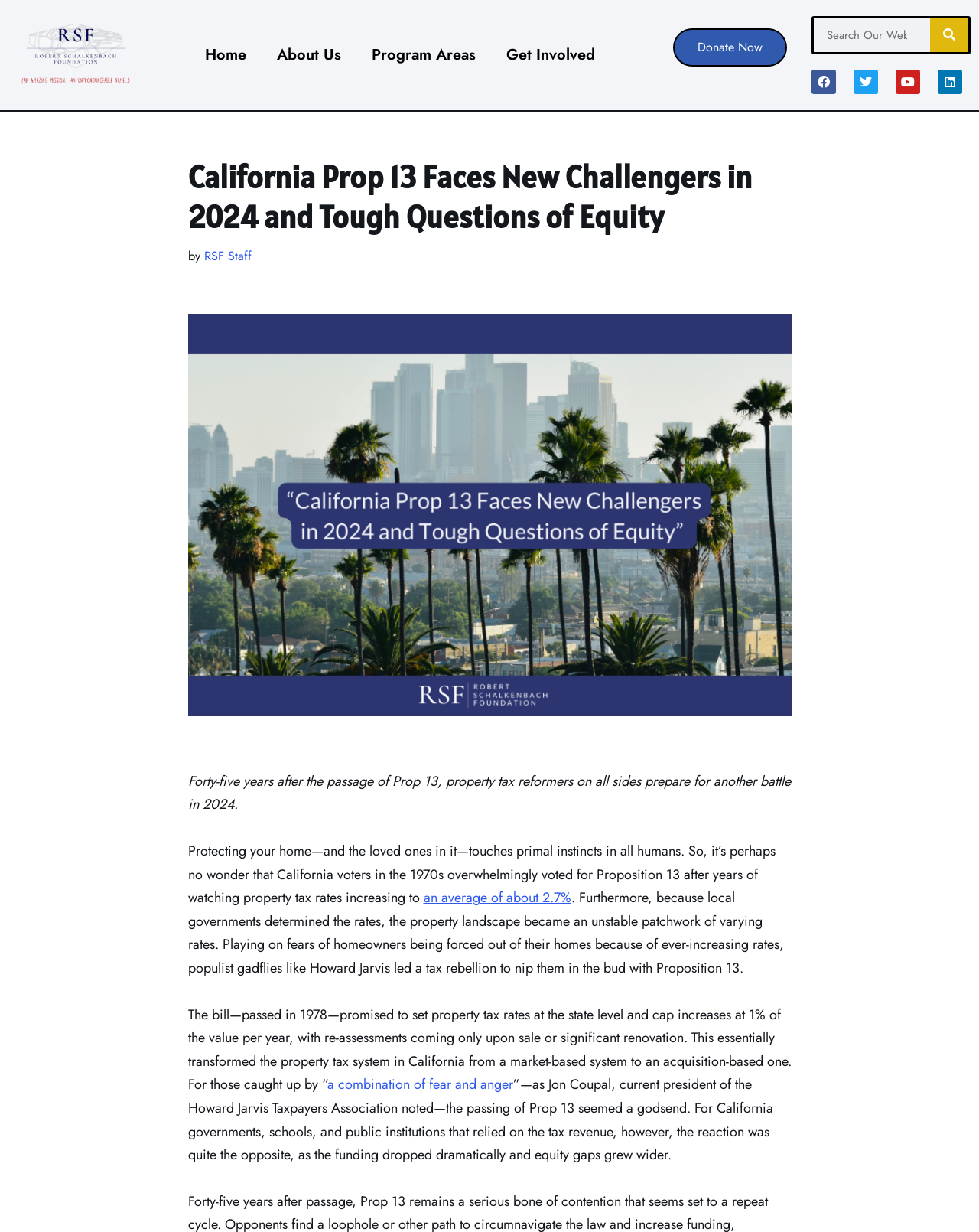Predict the bounding box coordinates of the UI element that matches this description: "Skip to content". The coordinates should be in the format [left, top, right, bottom] with each value between 0 and 1.

[0.0, 0.02, 0.023, 0.032]